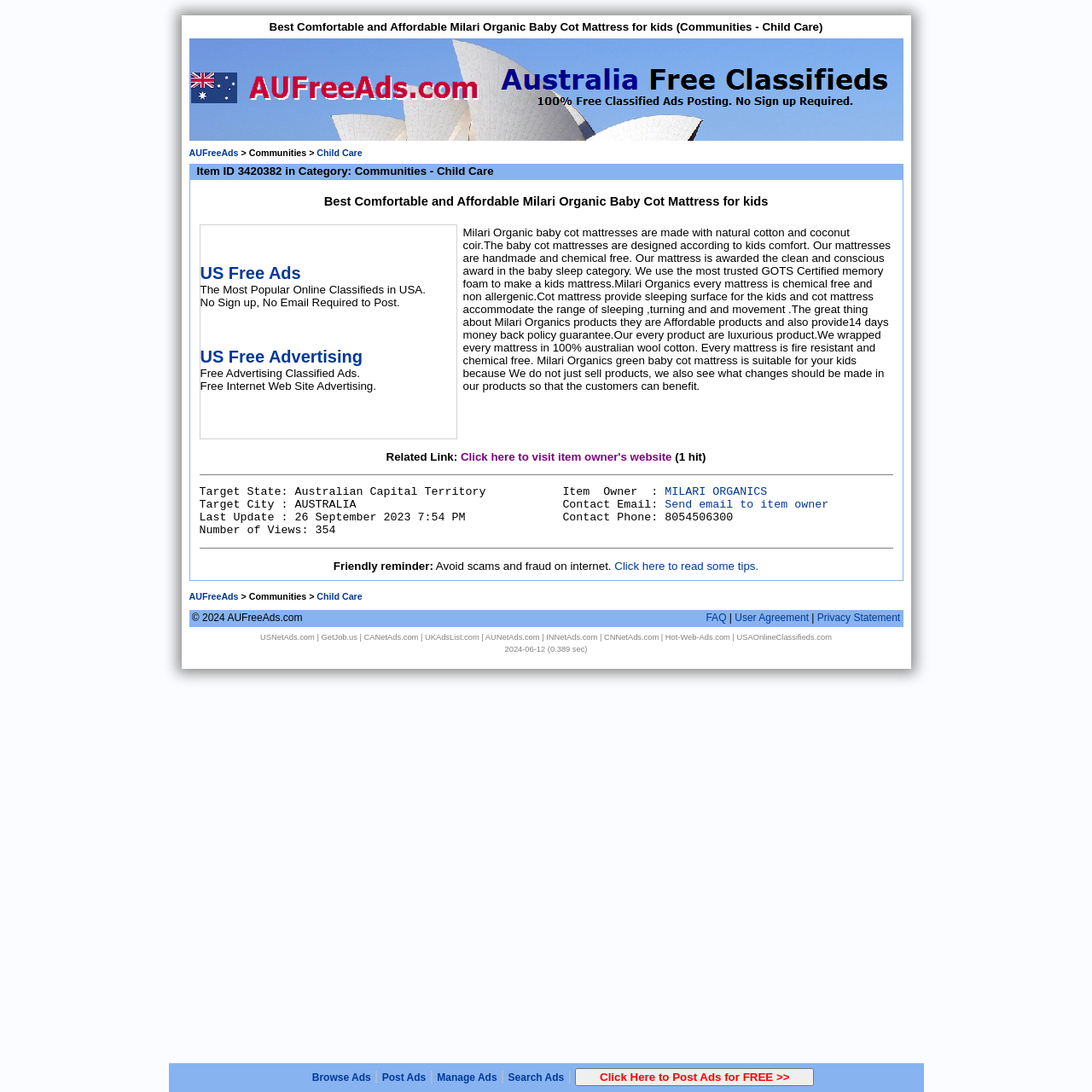Please find the bounding box coordinates of the element's region to be clicked to carry out this instruction: "Post Ads for free".

[0.527, 0.978, 0.746, 0.995]